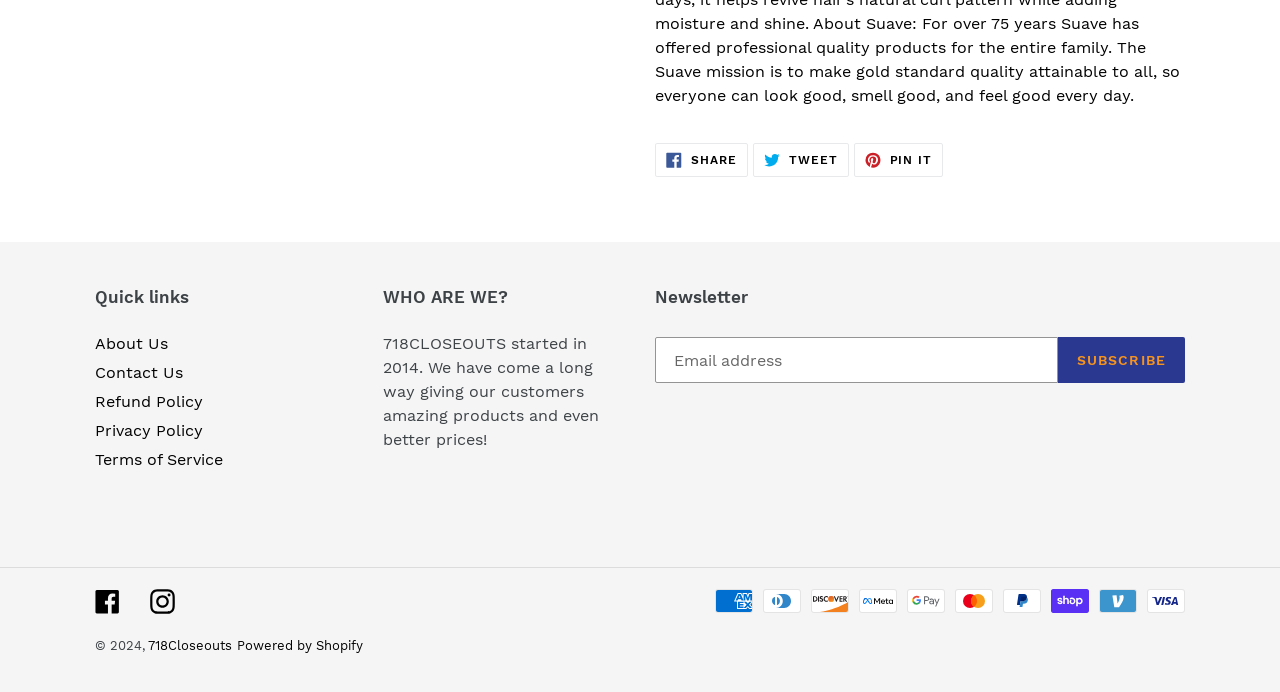Determine the bounding box coordinates of the section I need to click to execute the following instruction: "Follow on Instagram". Provide the coordinates as four float numbers between 0 and 1, i.e., [left, top, right, bottom].

[0.117, 0.851, 0.137, 0.888]